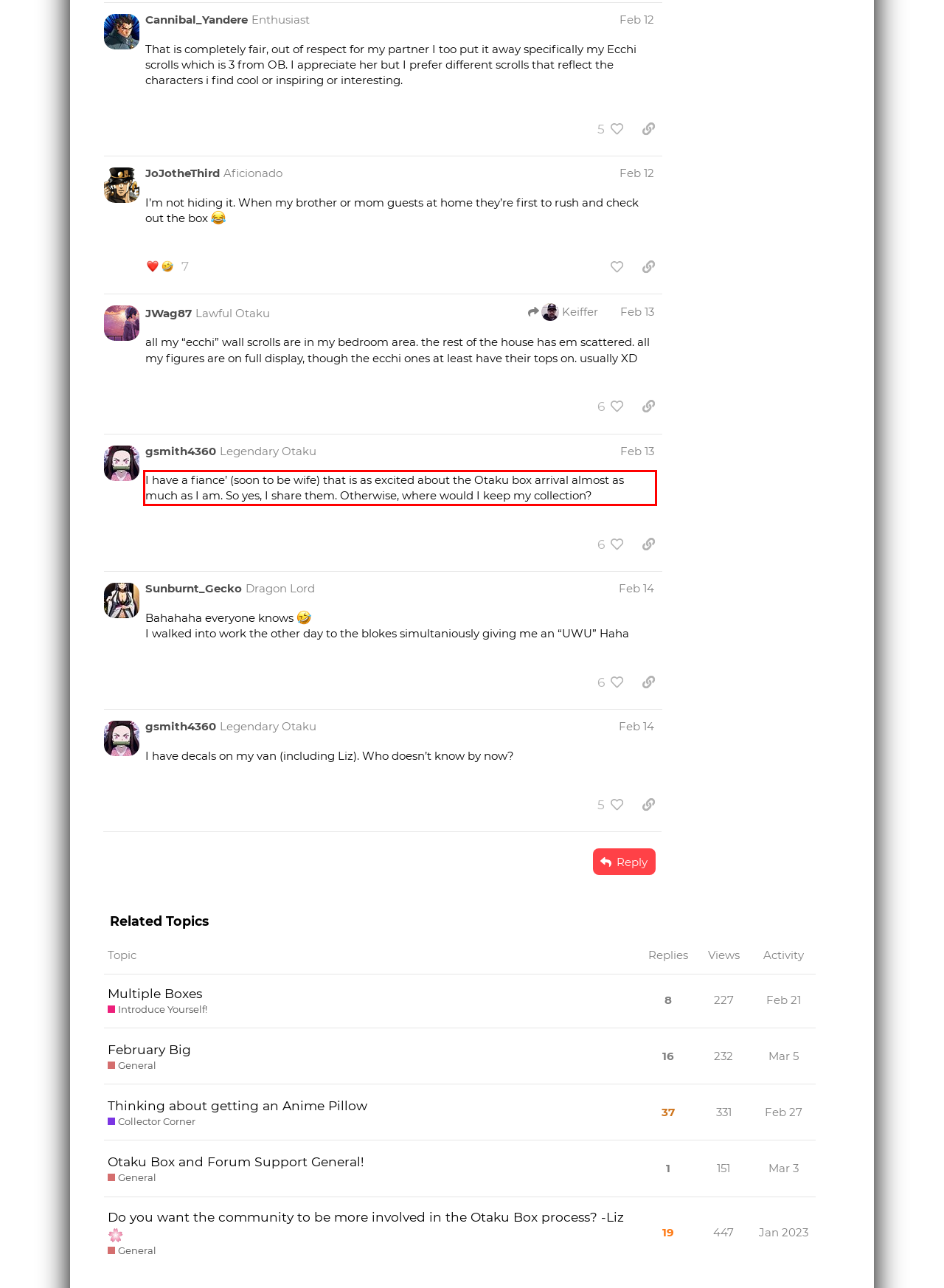You are looking at a screenshot of a webpage with a red rectangle bounding box. Use OCR to identify and extract the text content found inside this red bounding box.

I have a fiance’ (soon to be wife) that is as excited about the Otaku box arrival almost as much as I am. So yes, I share them. Otherwise, where would I keep my collection?